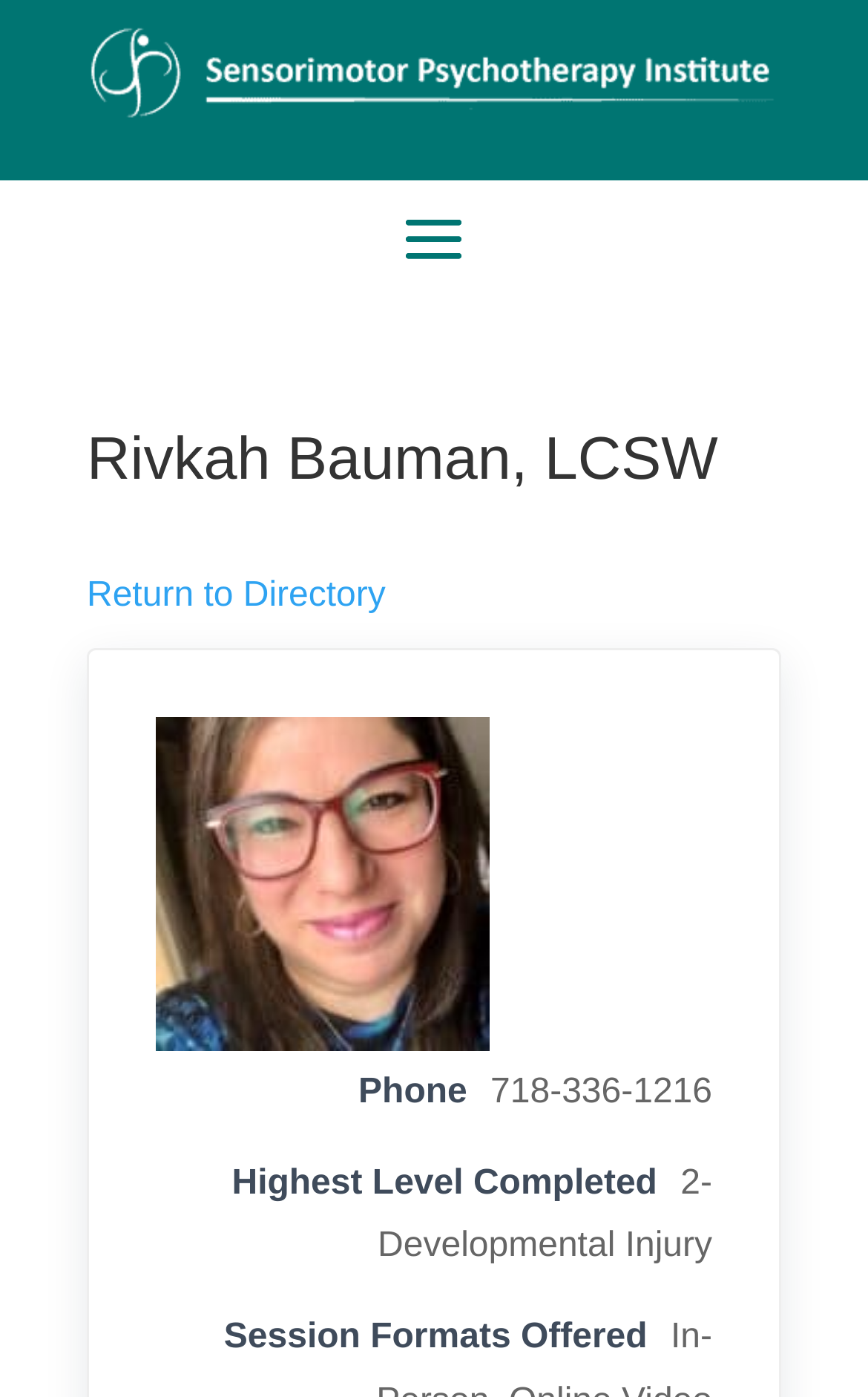Answer the question in a single word or phrase:
What is the highest level completed by the therapist?

2-Developmental Injury